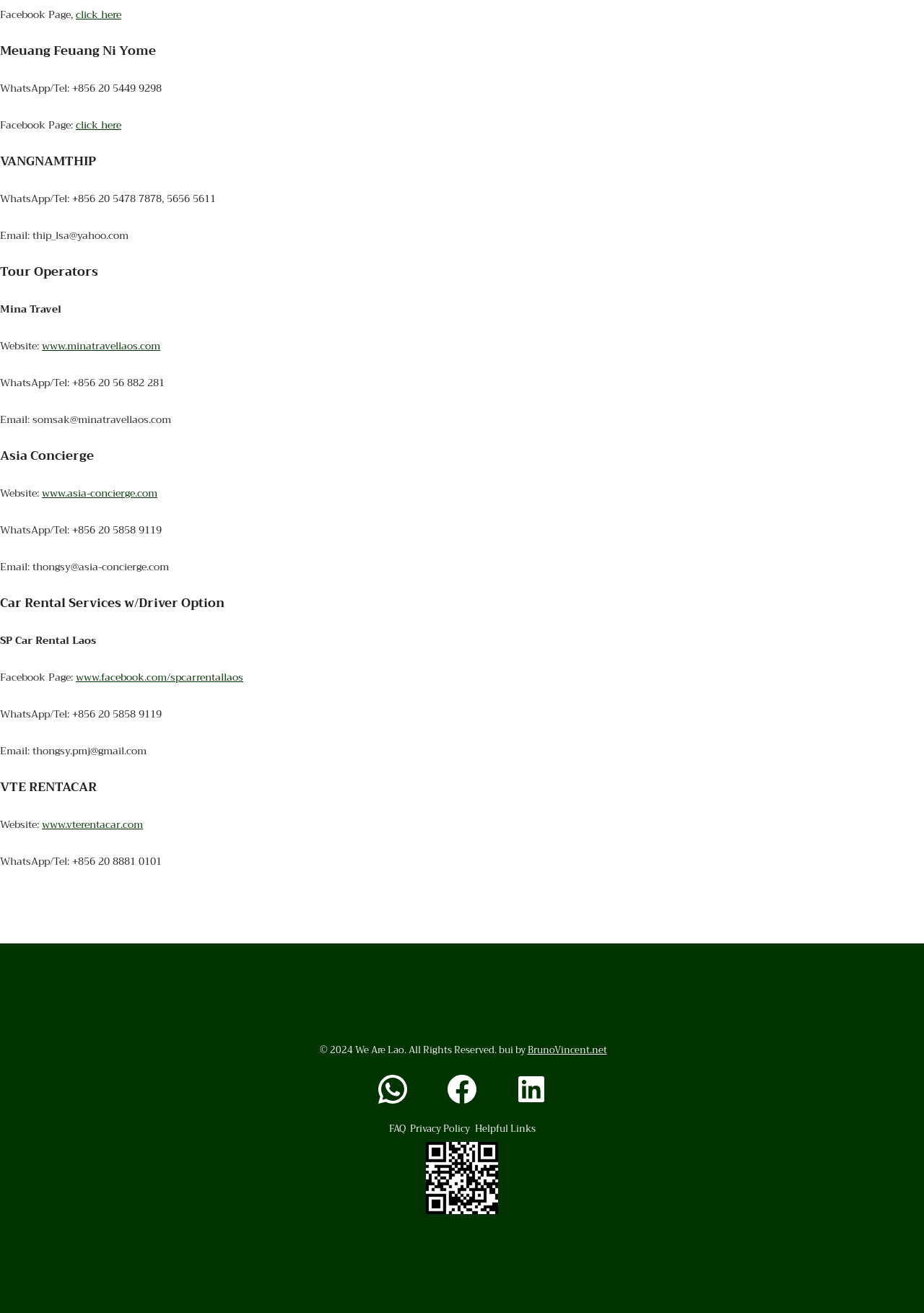Provide the bounding box coordinates of the HTML element this sentence describes: "FAQ". The bounding box coordinates consist of four float numbers between 0 and 1, i.e., [left, top, right, bottom].

[0.421, 0.854, 0.439, 0.865]